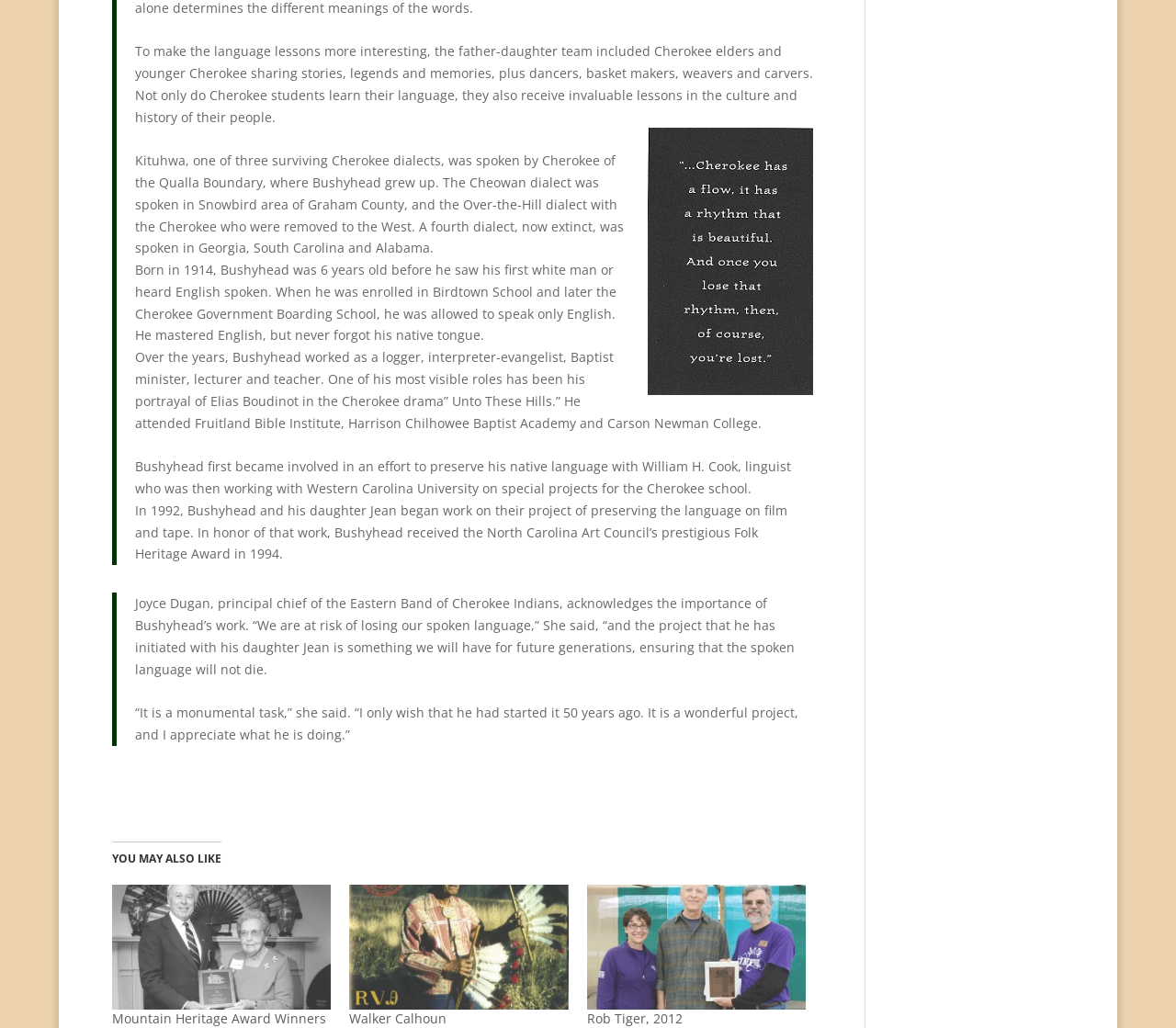What is the name of the institution where Robert Bushyhead attended?
Please give a detailed answer to the question using the information shown in the image.

According to the text, 'Over the years, Bushyhead worked as a logger, interpreter-evangelist, Baptist minister, lecturer and teacher. He attended Fruitland Bible Institute, Harrison Chilhowee Baptist Academy and Carson Newman College.' Therefore, one of the institutions he attended is Carson Newman College.